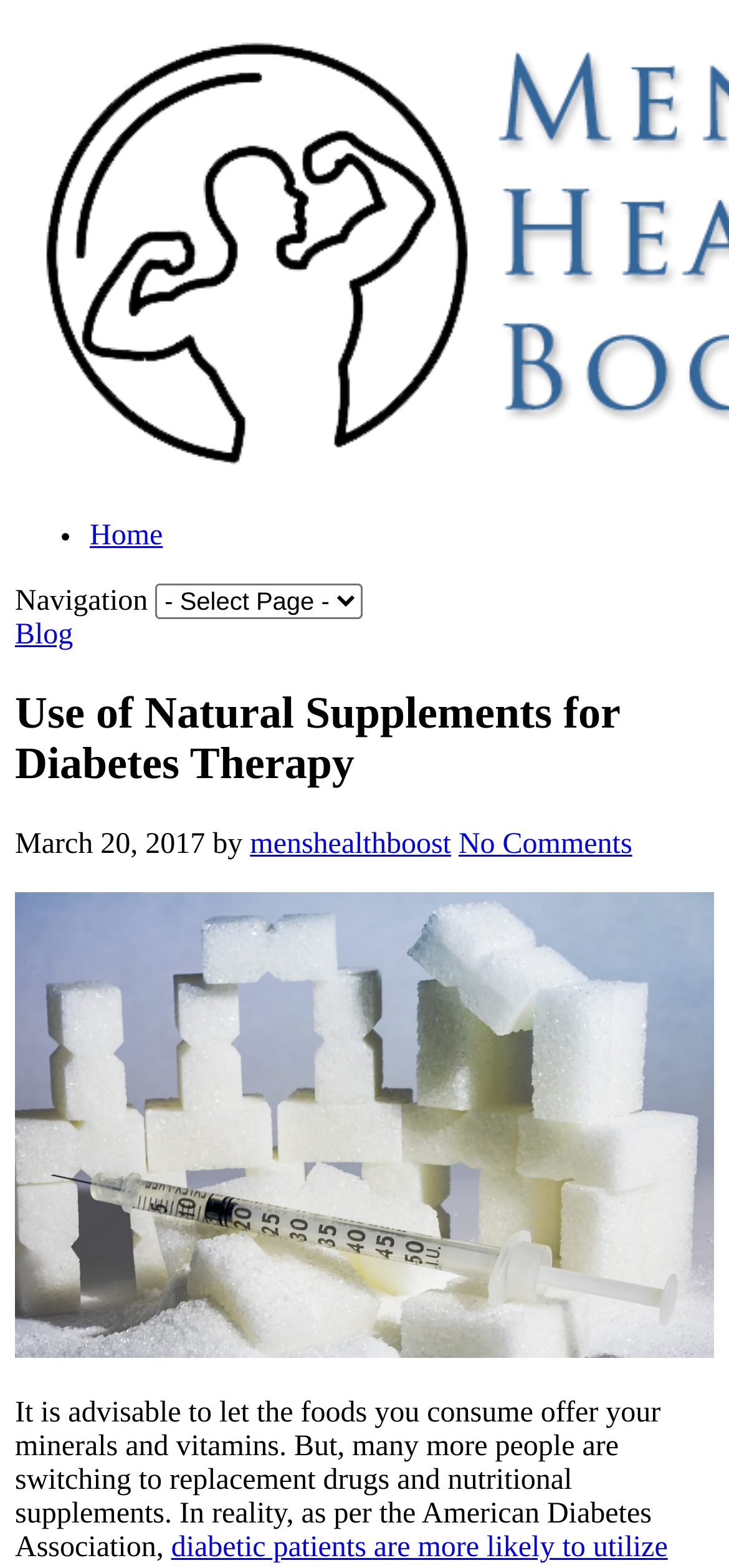What is the date of the article?
Carefully analyze the image and provide a thorough answer to the question.

I found the date of the article by looking at the static text element that says 'March 20, 2017' which is located below the heading 'Use of Natural Supplements for Diabetes Therapy'.